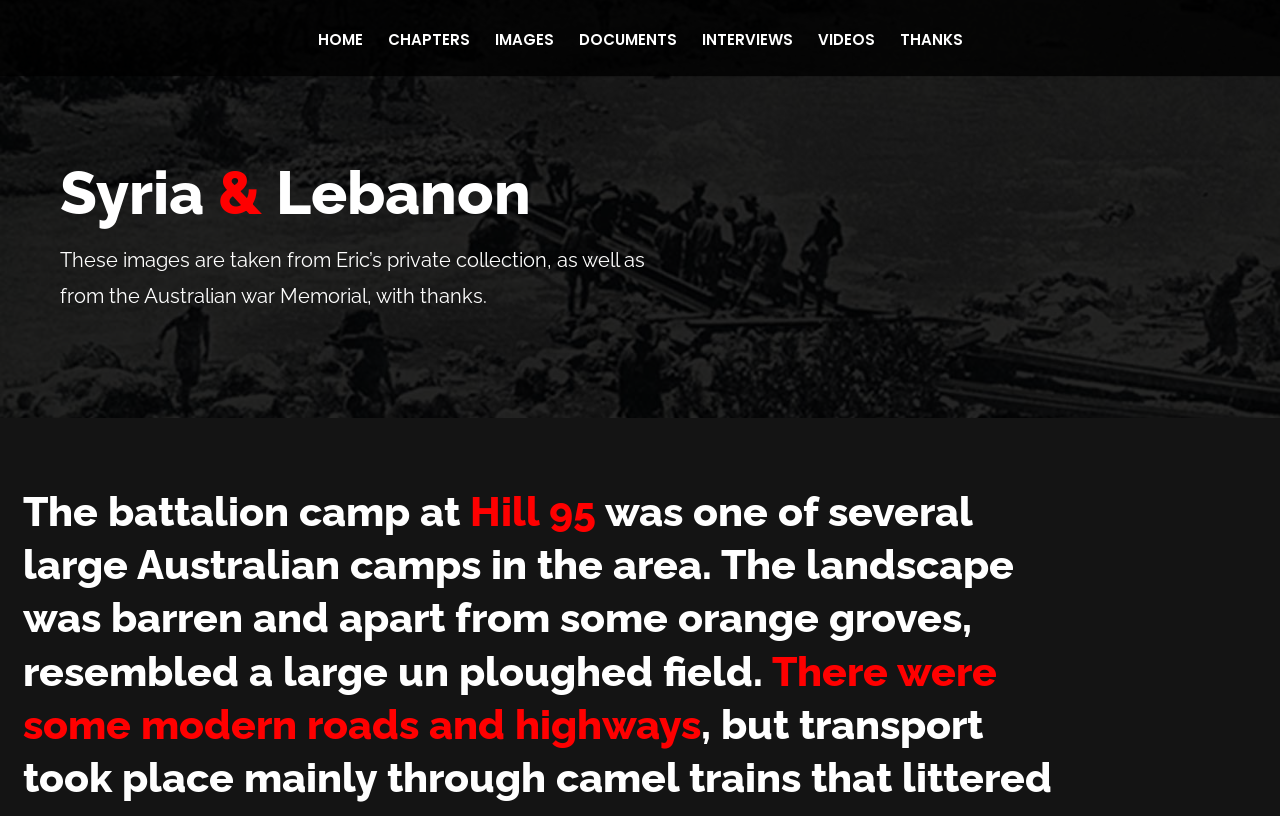What is the location mentioned in the text?
Look at the image and construct a detailed response to the question.

The text mentions 'Hill 95' as a location, which is part of the description of the battalion camp.